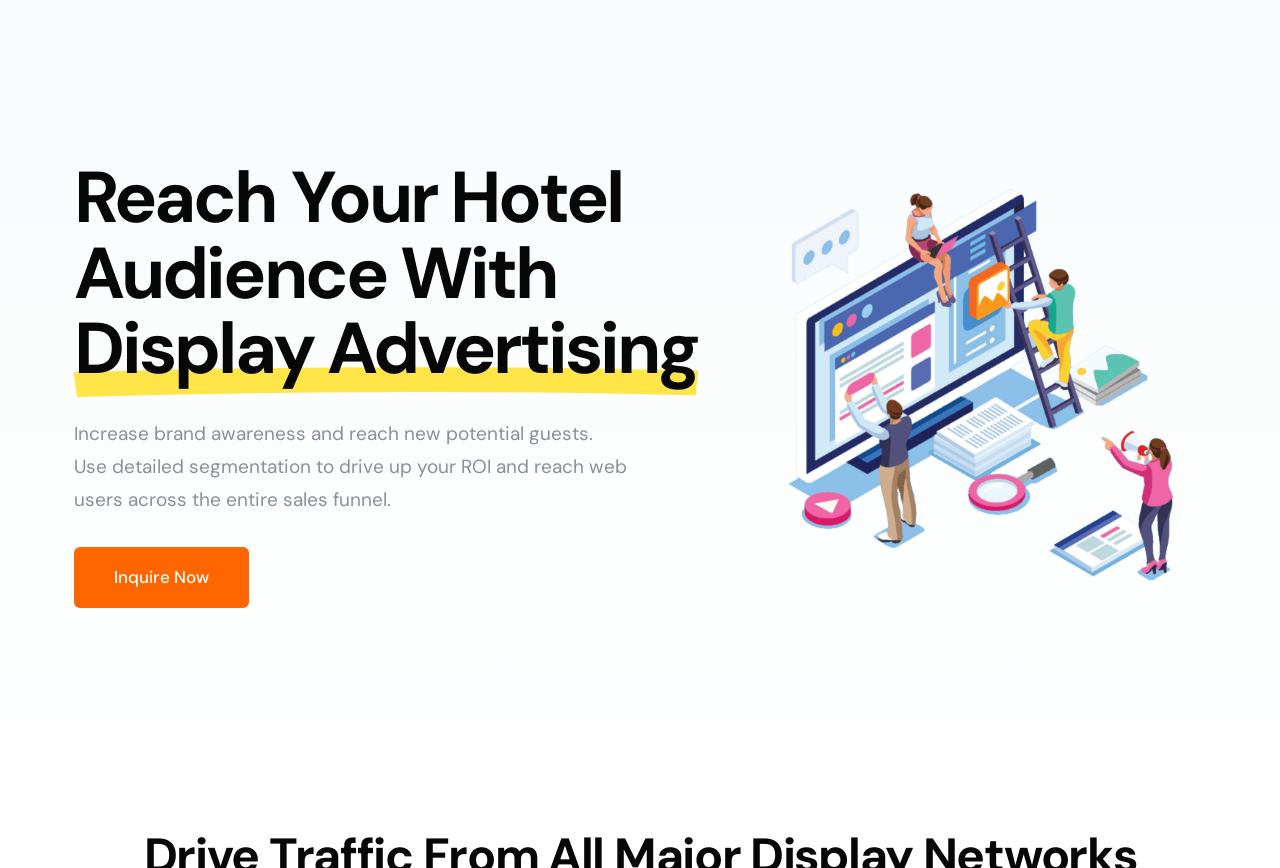Describe the entire webpage, focusing on both content and design.

The webpage is about hotel display advertising, specifically focusing on how hotels can use smart segmentation to reach new potential guests and improve their conversion rate. 

At the top left of the page, there is a logo of "Hotels Digital Marketing Agency" with a link to the agency's homepage. Below the logo, there is a navigation menu with links to various pages, including "Home", "Solutions", "Hotel Website Development", "Restaurant Website Development", and more. 

On the right side of the navigation menu, there are links to "Blog", "About us", "Contact", and language options. 

The main content of the page is divided into two sections. The first section has a heading that reads "Reach Your Hotel Audience With Display Advertising". Below the heading, there is an image and a paragraph of text that explains the benefits of using display advertising to increase brand awareness and reach new potential guests. 

The second section has a call-to-action button "Inquire Now" and a larger image related to hotel display advertising. This section appears to be promoting the agency's services in hotel display advertising. 

At the bottom right of the page, there is a "Get a Quote" button.